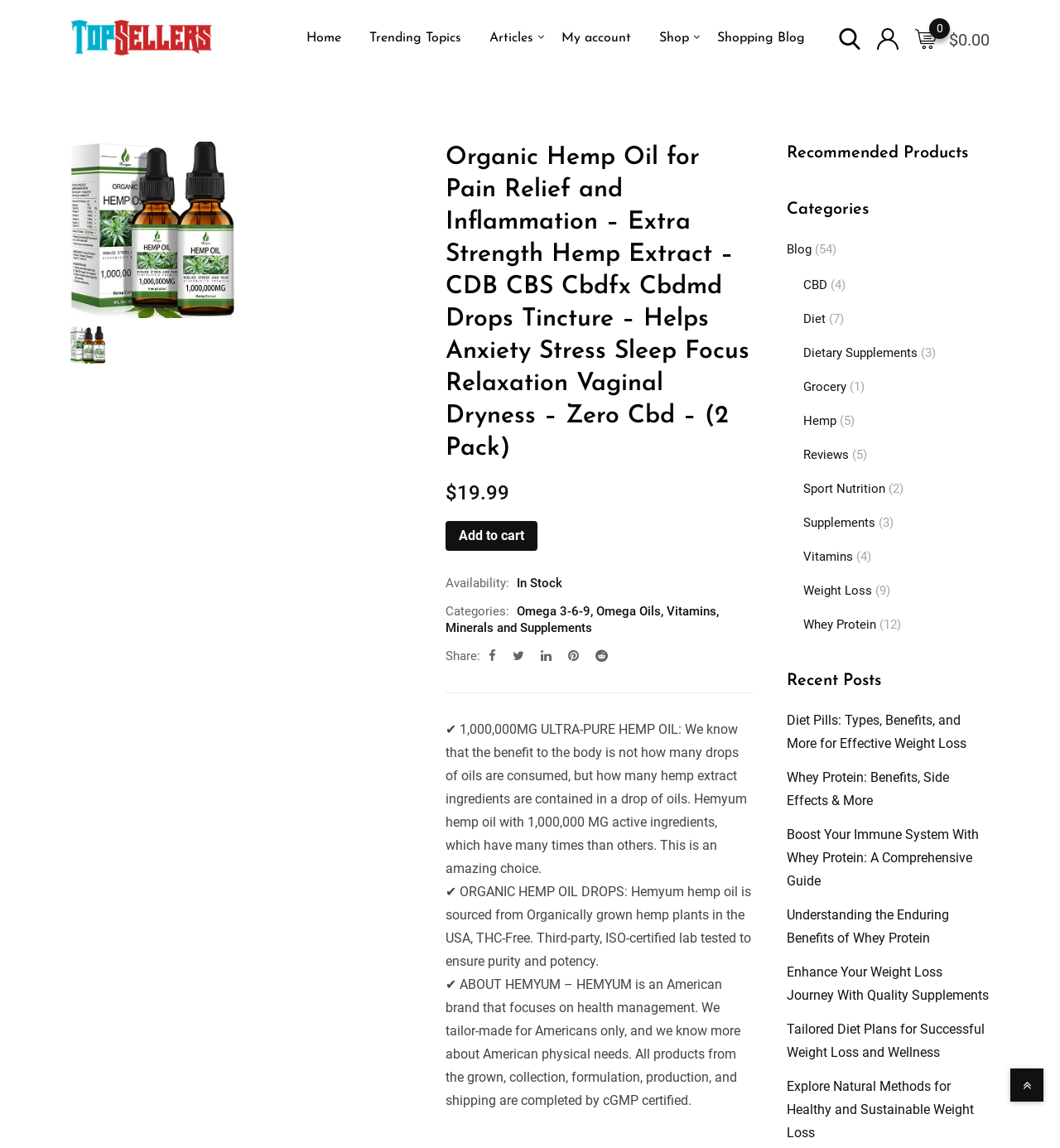Generate a thorough caption detailing the webpage content.

This webpage is an e-commerce product page for Organic Hemp Oil, specifically a 2-pack product. At the top, there are several links to navigate to different sections of the website, including "Home", "Trending Topics", "Articles", "My account", "Shop", and "Shopping Blog". 

Below the navigation links, there is a section displaying the product's price, "$19.99", and a call-to-action button to "Add to cart". The product's availability is indicated as "In Stock". 

To the right of the product information, there are two images, likely showcasing the product from different angles. 

The main content of the page is divided into sections, with headings and descriptive text. The first section highlights the benefits of the product, including its ultra-pure hemp oil with 1,000,000 MG active ingredients, organic sourcing, and third-party lab testing. 

The next section provides more information about the brand, Hemyum, and its focus on health management. 

On the right side of the page, there are several sections, including "Recommended Products", "Categories", and "Recent Posts". The "Categories" section lists various categories, such as "CBD", "Diet", "Dietary Supplements", and "Weight Loss", with the number of items in each category in parentheses. The "Recent Posts" section displays a list of article titles related to health and wellness.

At the bottom of the page, there is a social sharing section with links to share the product on various platforms.